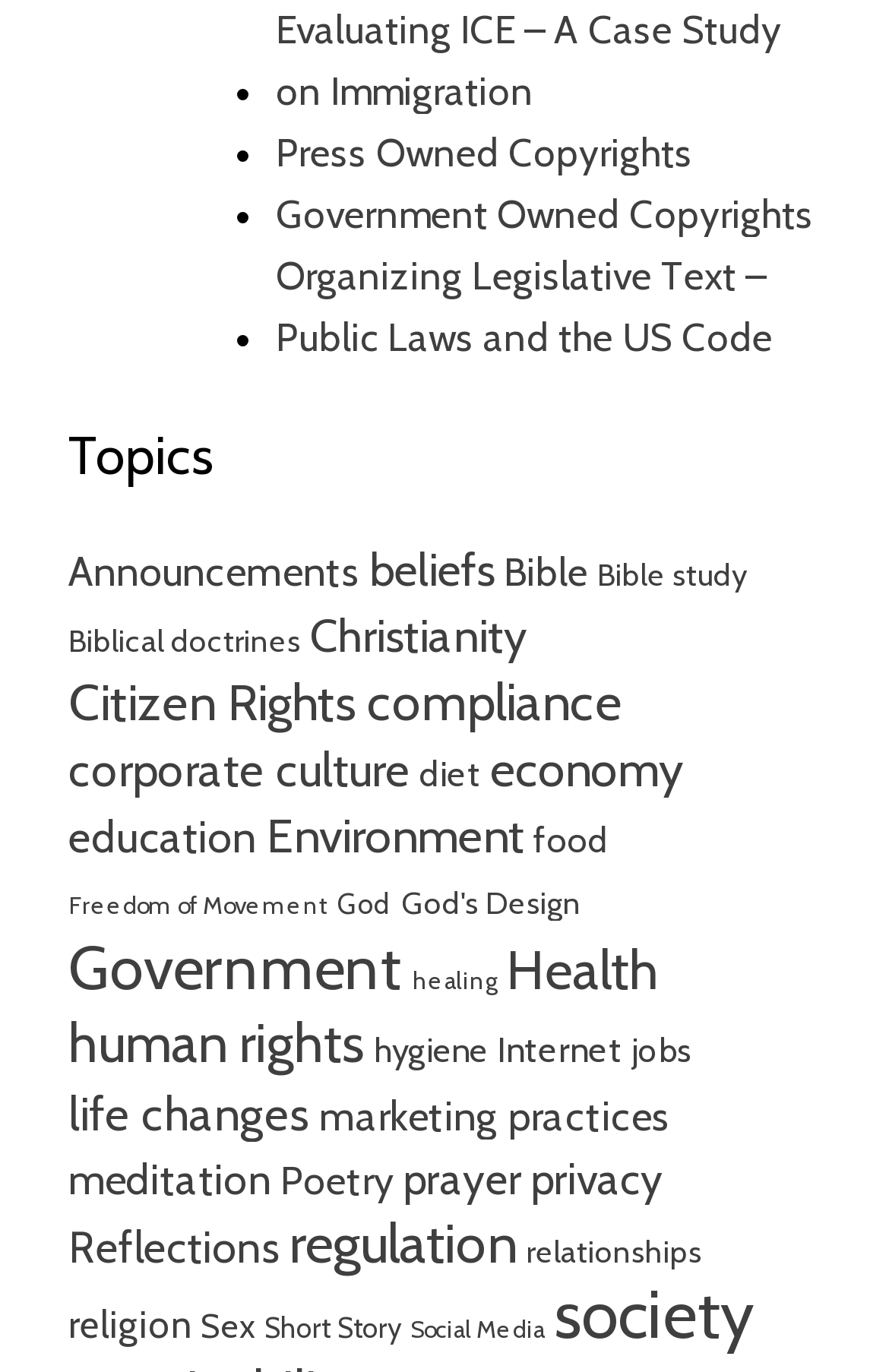Bounding box coordinates should be in the format (top-left x, top-left y, bottom-right x, bottom-right y) and all values should be floating point numbers between 0 and 1. Determine the bounding box coordinate for the UI element described as: Government Owned Copyrights

[0.31, 0.134, 0.915, 0.179]